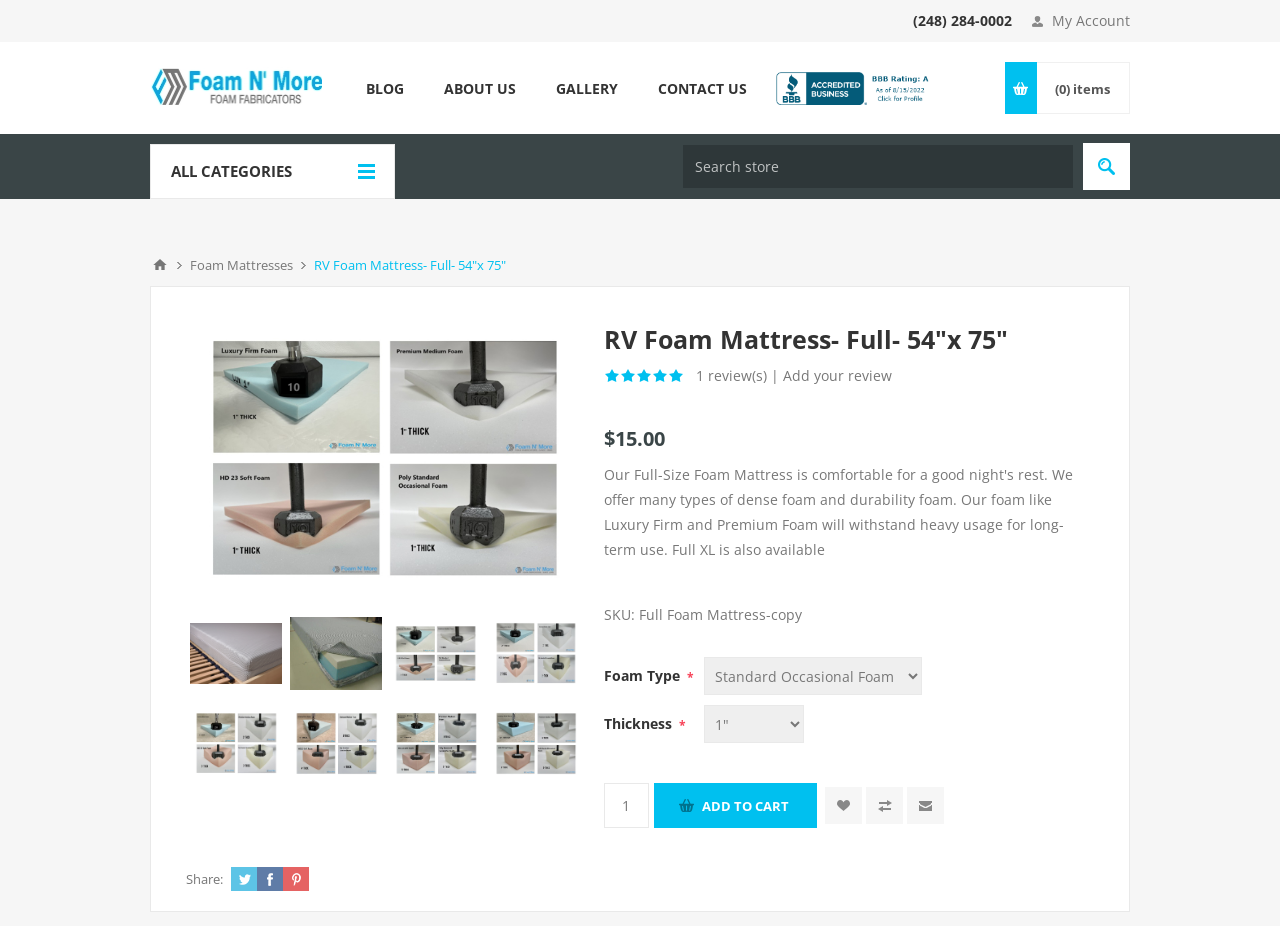Determine the bounding box coordinates of the clickable element to complete this instruction: "Contact us". Provide the coordinates in the format of four float numbers between 0 and 1, [left, top, right, bottom].

[0.498, 0.079, 0.599, 0.111]